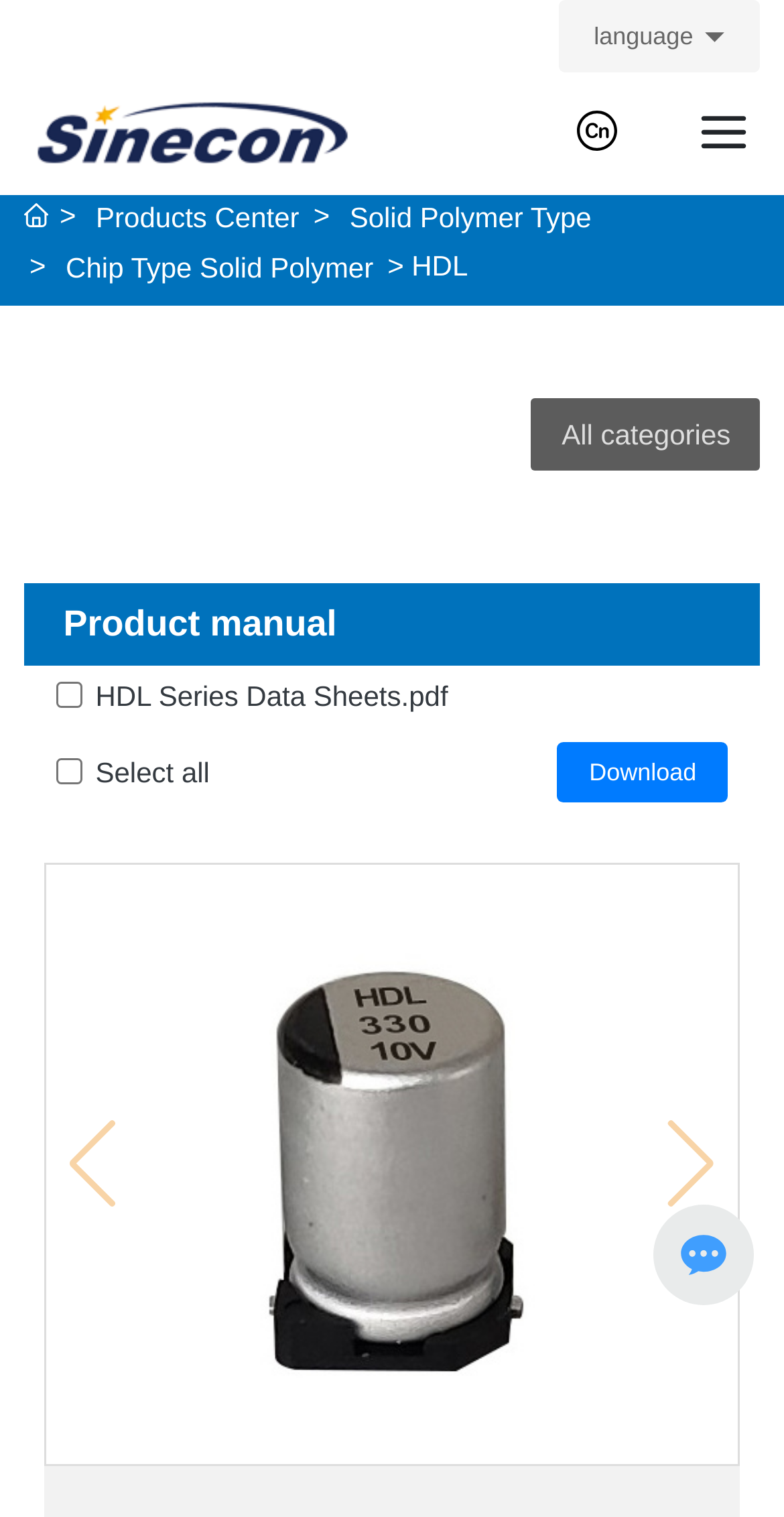What is the type of products offered by the company? Based on the image, give a response in one word or a short phrase.

Electronics